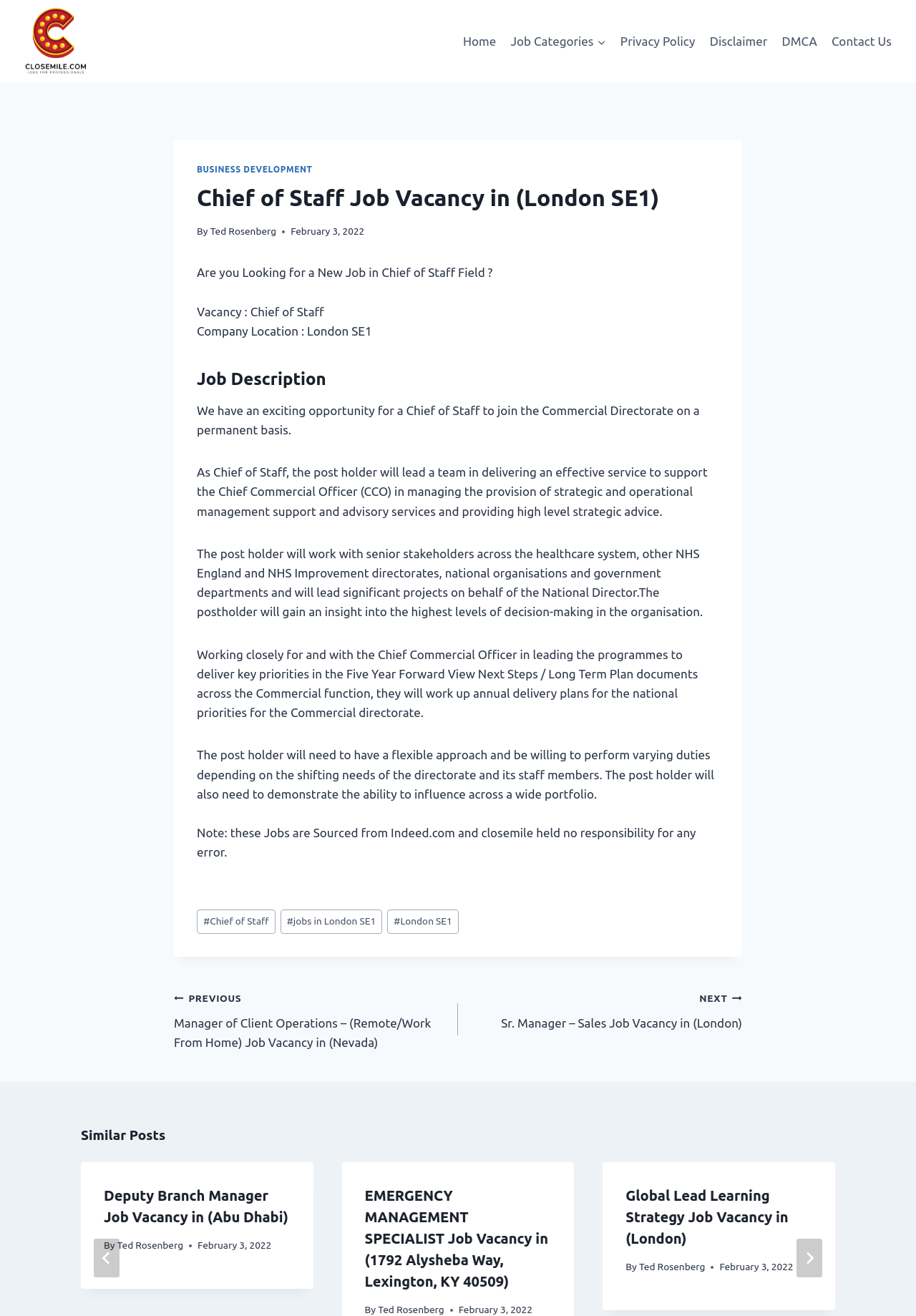Find the bounding box coordinates for the element that must be clicked to complete the instruction: "Click on the 'NEXT Sr. Manager – Sales Job Vacancy in (London)' link". The coordinates should be four float numbers between 0 and 1, indicated as [left, top, right, bottom].

[0.5, 0.75, 0.81, 0.785]